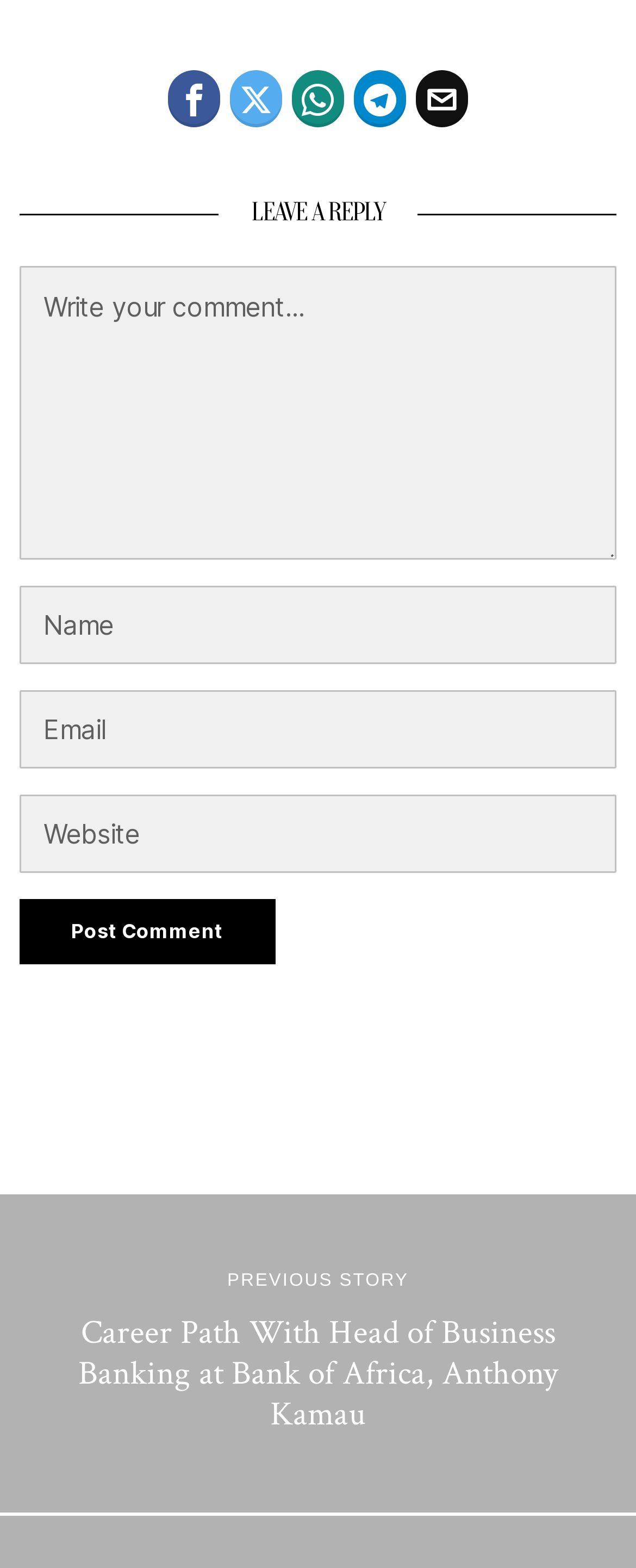What is the purpose of the textboxes?
Make sure to answer the question with a detailed and comprehensive explanation.

The textboxes are labeled as 'Write your comment...', 'Name', 'Email', and 'Website', which suggests that they are used to input information for leaving a comment on the webpage.